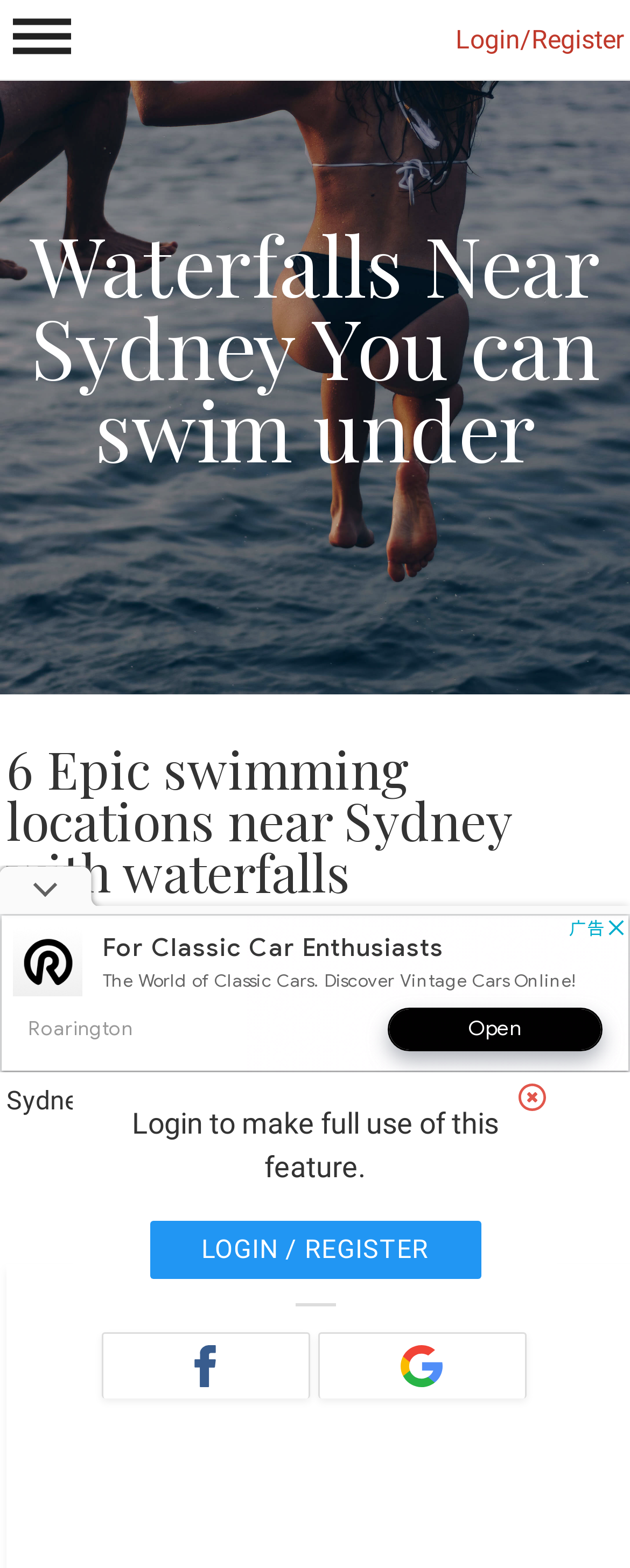What is the purpose of the webpage?
Please answer the question with a detailed and comprehensive explanation.

The purpose of the webpage is to provide information about swimming locations near Sydney with waterfalls, as stated in the StaticText 'Beat the heat this Summer with these top swimming spots near Sydney, complete with waterfalls you can swim under. They are all within roughly 2 hours from Sydney depending on where you’re located'.